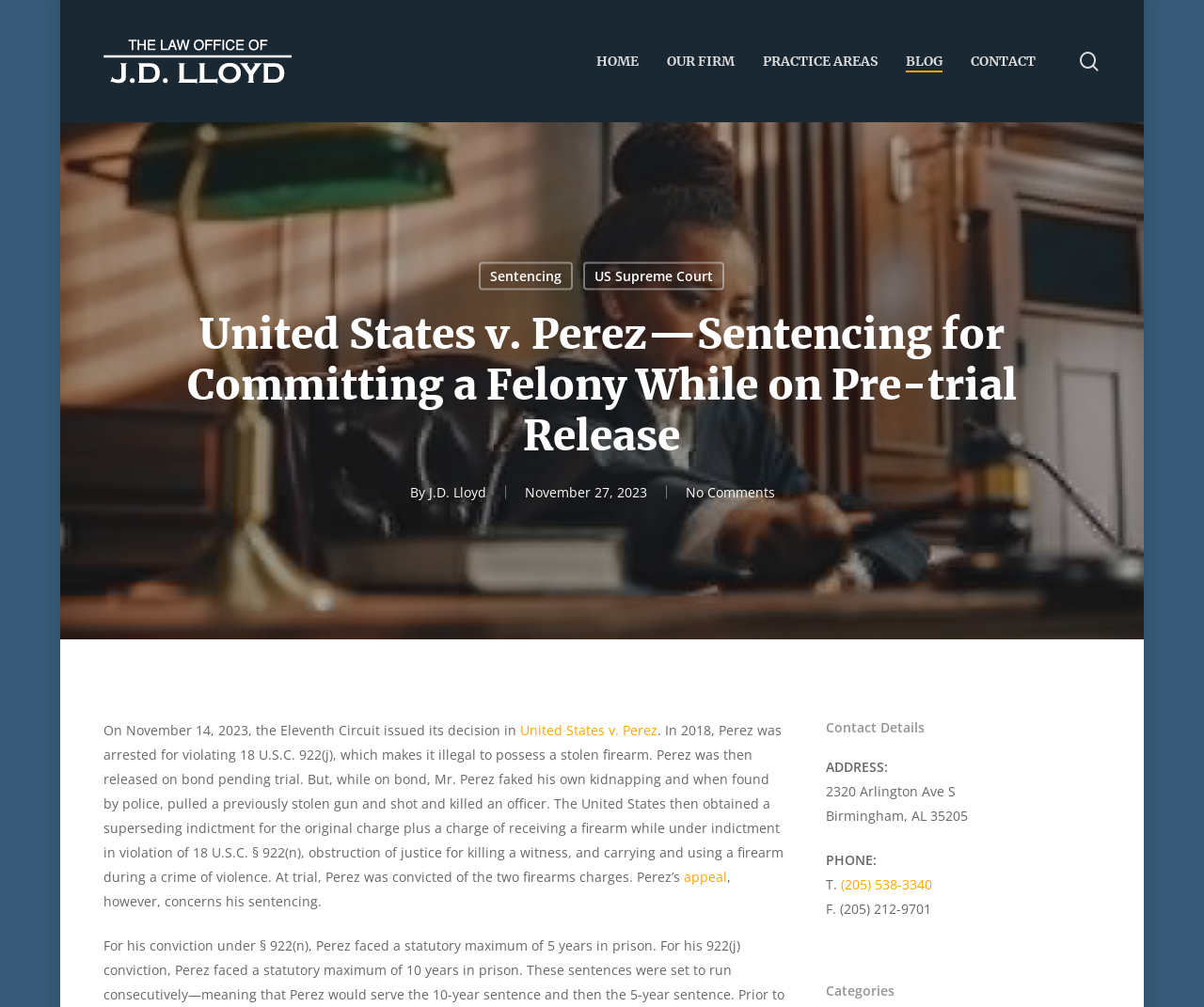Please determine the bounding box coordinates of the element to click in order to execute the following instruction: "Contact the law office". The coordinates should be four float numbers between 0 and 1, specified as [left, top, right, bottom].

[0.686, 0.845, 0.728, 0.863]